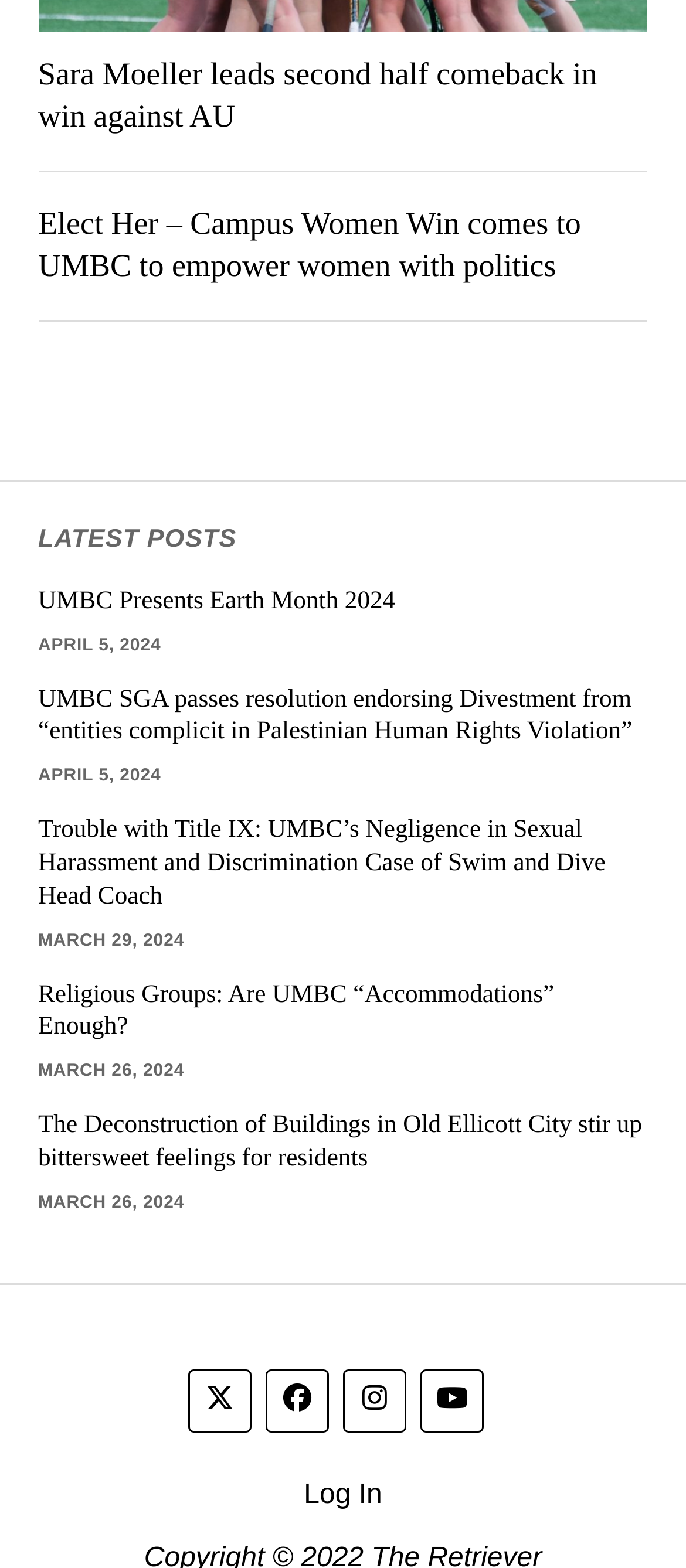Provide the bounding box coordinates of the area you need to click to execute the following instruction: "Read about Eyebrow Shapes for Round Faces".

None